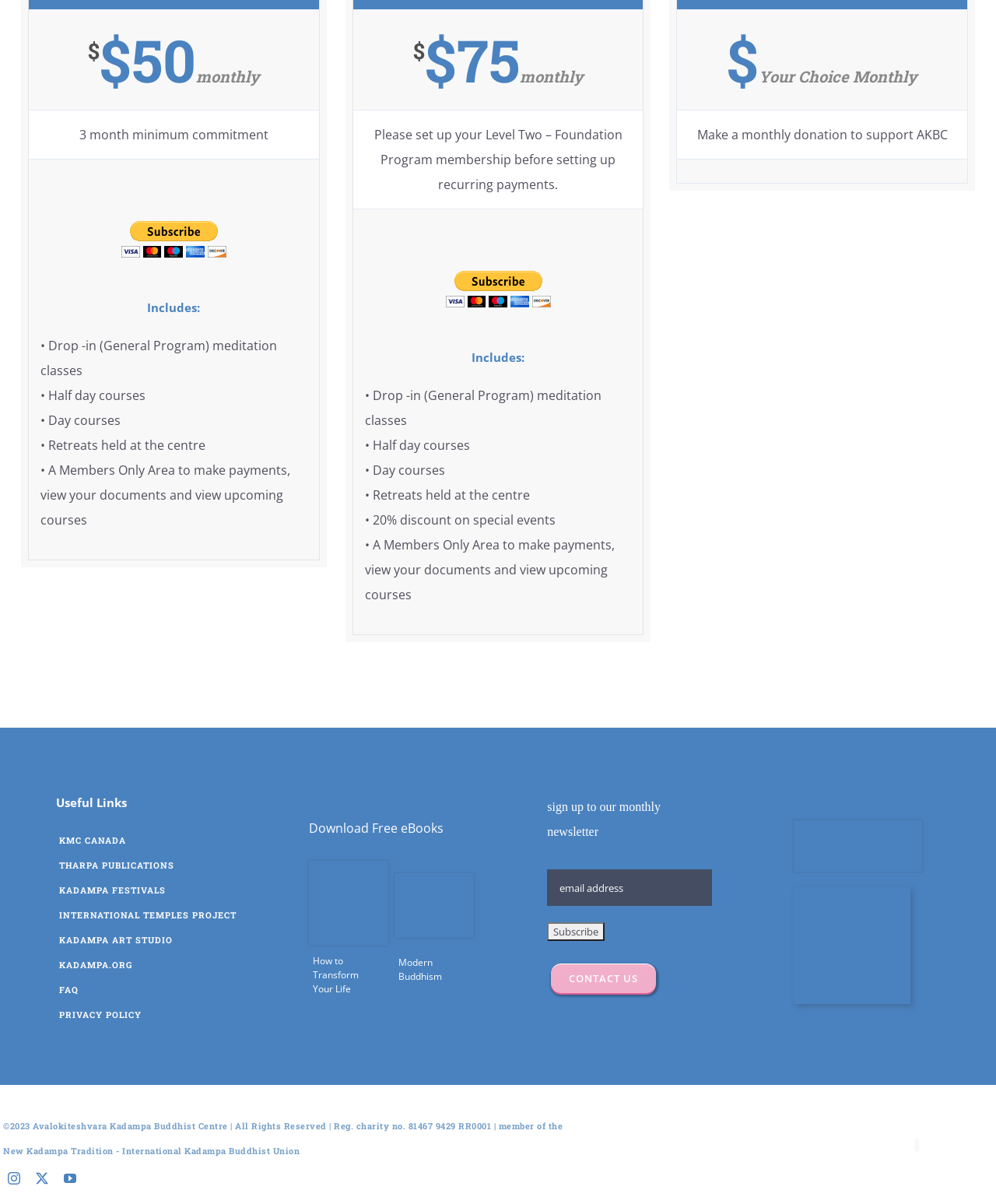Specify the bounding box coordinates of the area to click in order to execute this command: 'Subscribe to the monthly newsletter'. The coordinates should consist of four float numbers ranging from 0 to 1, and should be formatted as [left, top, right, bottom].

[0.549, 0.766, 0.607, 0.782]